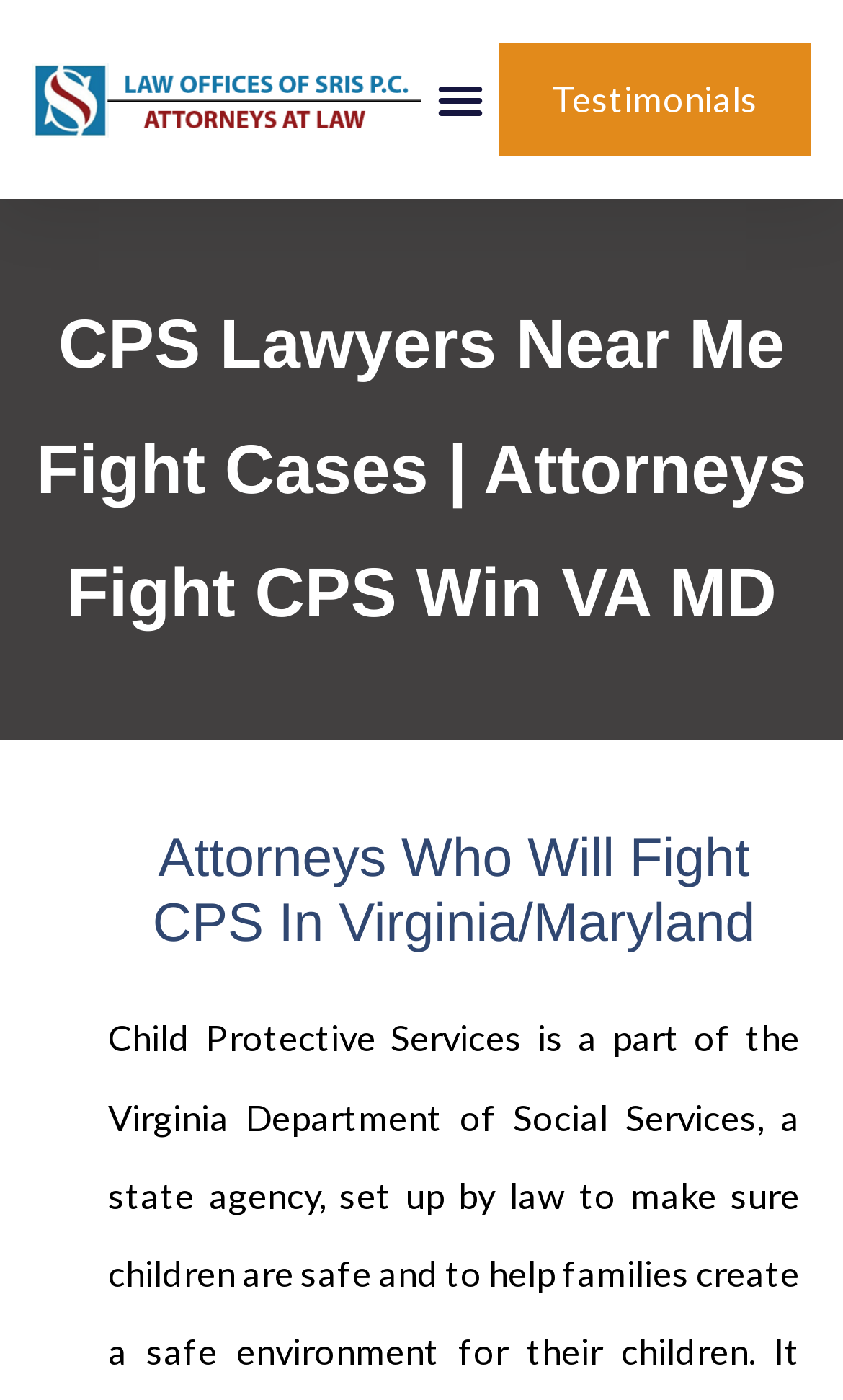Locate the bounding box of the UI element based on this description: "Menu". Provide four float numbers between 0 and 1 as [left, top, right, bottom].

[0.504, 0.046, 0.588, 0.097]